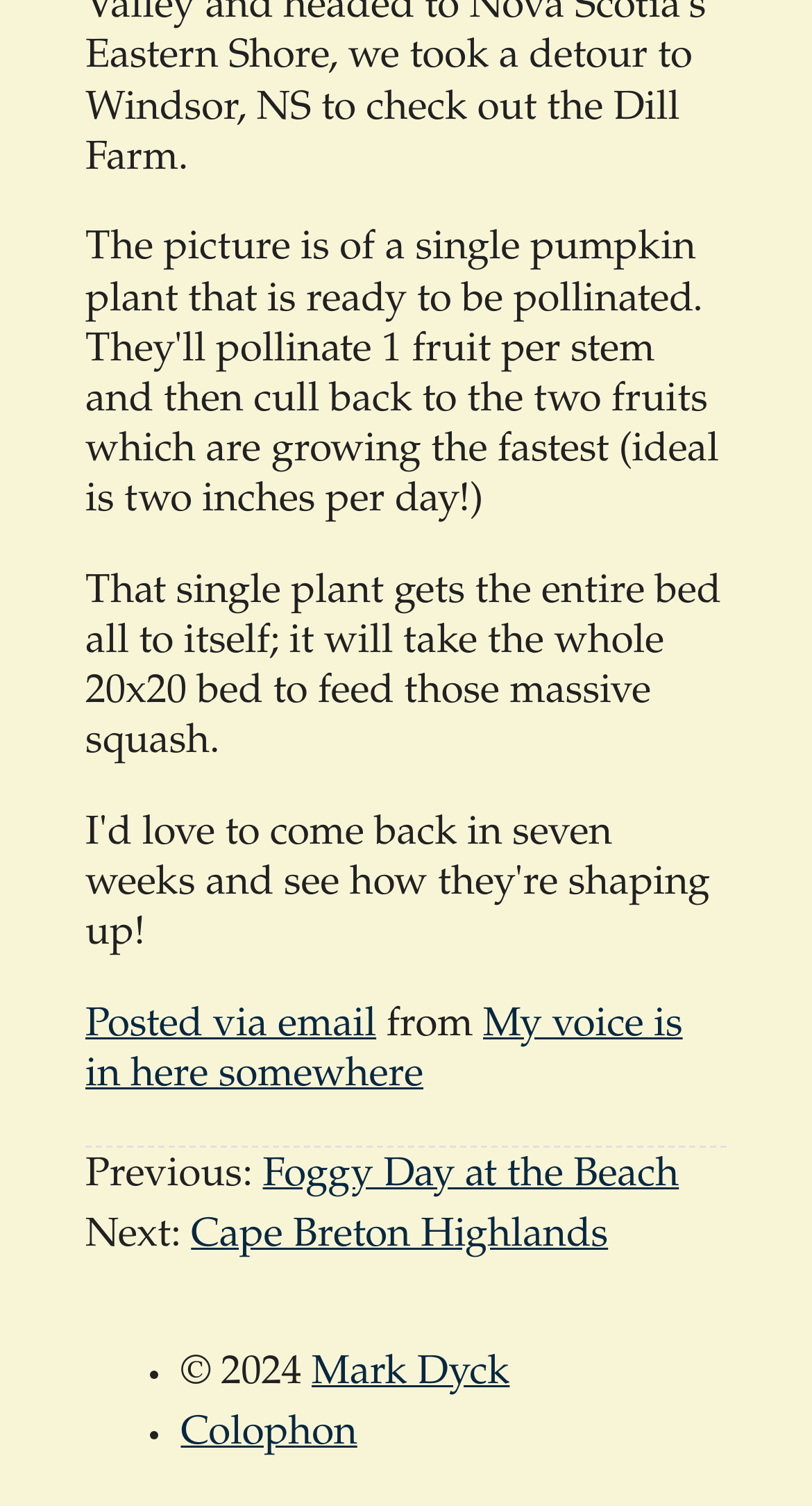What is the topic of the main text?
Using the image as a reference, answer the question in detail.

The main text starts with 'That single plant gets the entire bed all to itself; it will take the whole 20x20 bed to feed those massive squash.' which indicates that the topic is about squash.